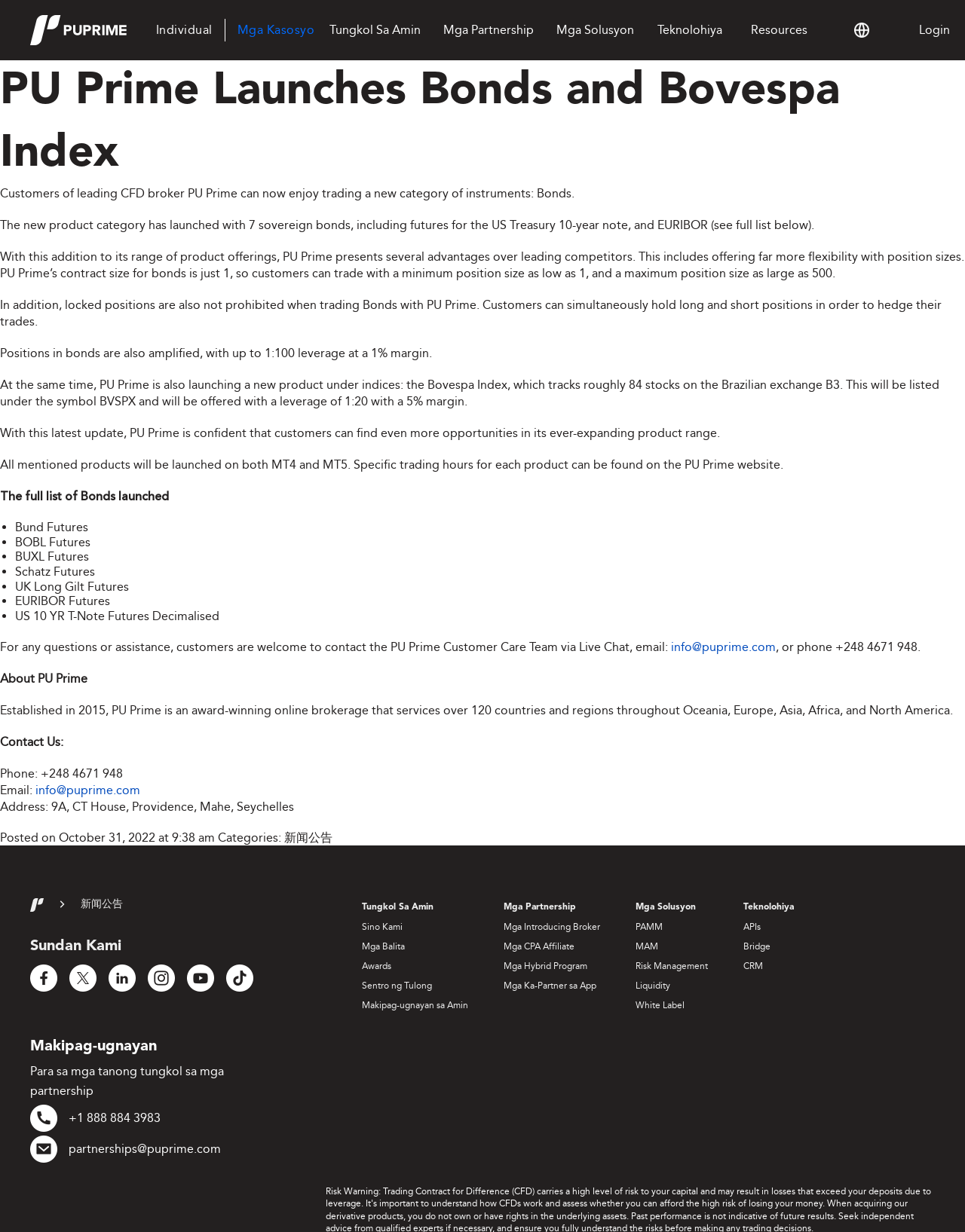Provide a thorough description of the webpage's content and layout.

The webpage is about PU Prime, a leading CFD broker, and its new product offerings. At the top, there is a navigation menu with links to various sections, including "Individual", "Mga Kasosyo", "Tungkol Sa Amin", "Mga Partnership", "Mga Solusyon", "Teknolohiya", "Resources", and "Login". 

Below the navigation menu, there is a heading that reads "PU Prime Launches Bonds and Bovespa Index". This is followed by a series of paragraphs that explain the new product offerings, including bonds and the Bovespa Index. The text describes the benefits of trading these products with PU Prime, such as flexibility with position sizes, no prohibition on locked positions, and amplified positions with up to 1:100 leverage.

The webpage also lists the seven sovereign bonds that have been launched, including Bund Futures, BOBL Futures, and US 10 YR T-Note Futures Decimalised. Additionally, there is a section that provides contact information for the PU Prime Customer Care Team, including a phone number and email address.

Further down the page, there is a section about PU Prime, including its establishment in 2015, its award-winning online brokerage services, and its presence in over 120 countries and regions. There is also a "Contact Us" section with phone, email, and address information.

The webpage also features several links to other sections, including "Sundan Kami", "Makipag-ugnayan", and "Mga Solusyon", which provide more information about PU Prime's partnerships, solutions, and other offerings.